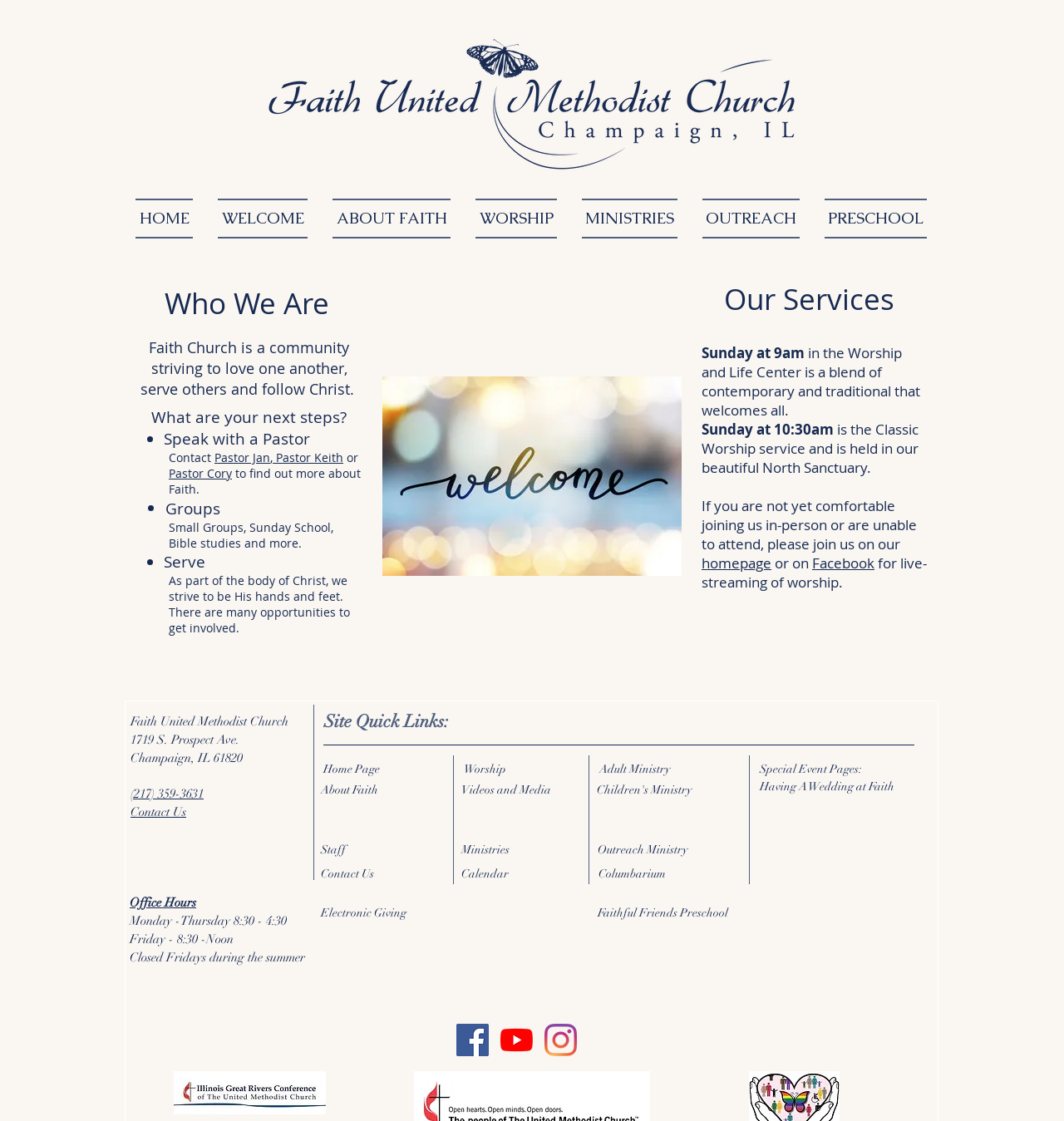Please provide a one-word or short phrase answer to the question:
What is the address of the church?

1719 S. Prospect Ave., Champaign, IL 61820